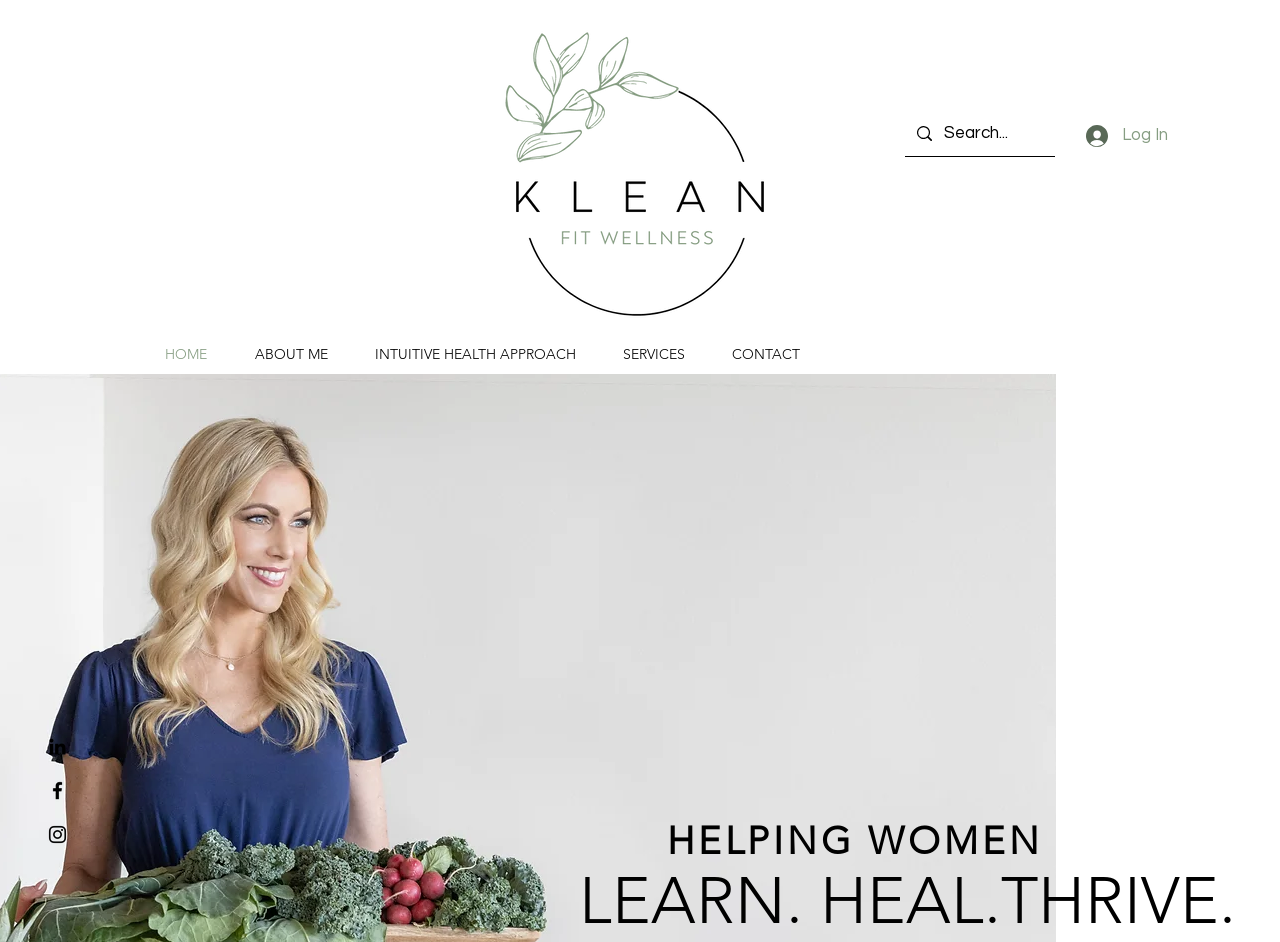Please identify the bounding box coordinates of the element I should click to complete this instruction: 'check LinkedIn profile'. The coordinates should be given as four float numbers between 0 and 1, like this: [left, top, right, bottom].

[0.036, 0.78, 0.054, 0.804]